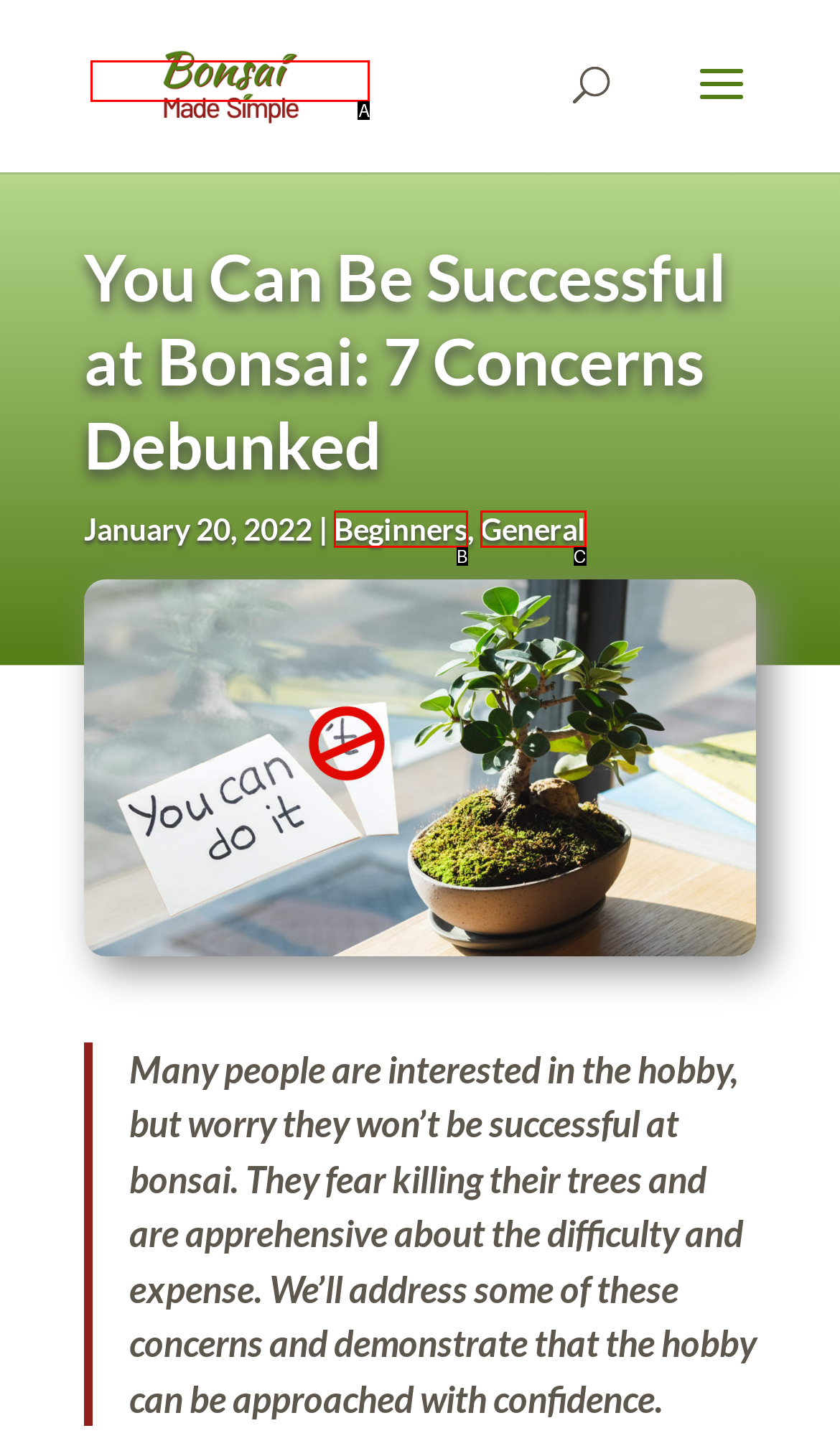Choose the HTML element that aligns with the description: alt="Bonsai Made Simple". Indicate your choice by stating the letter.

A